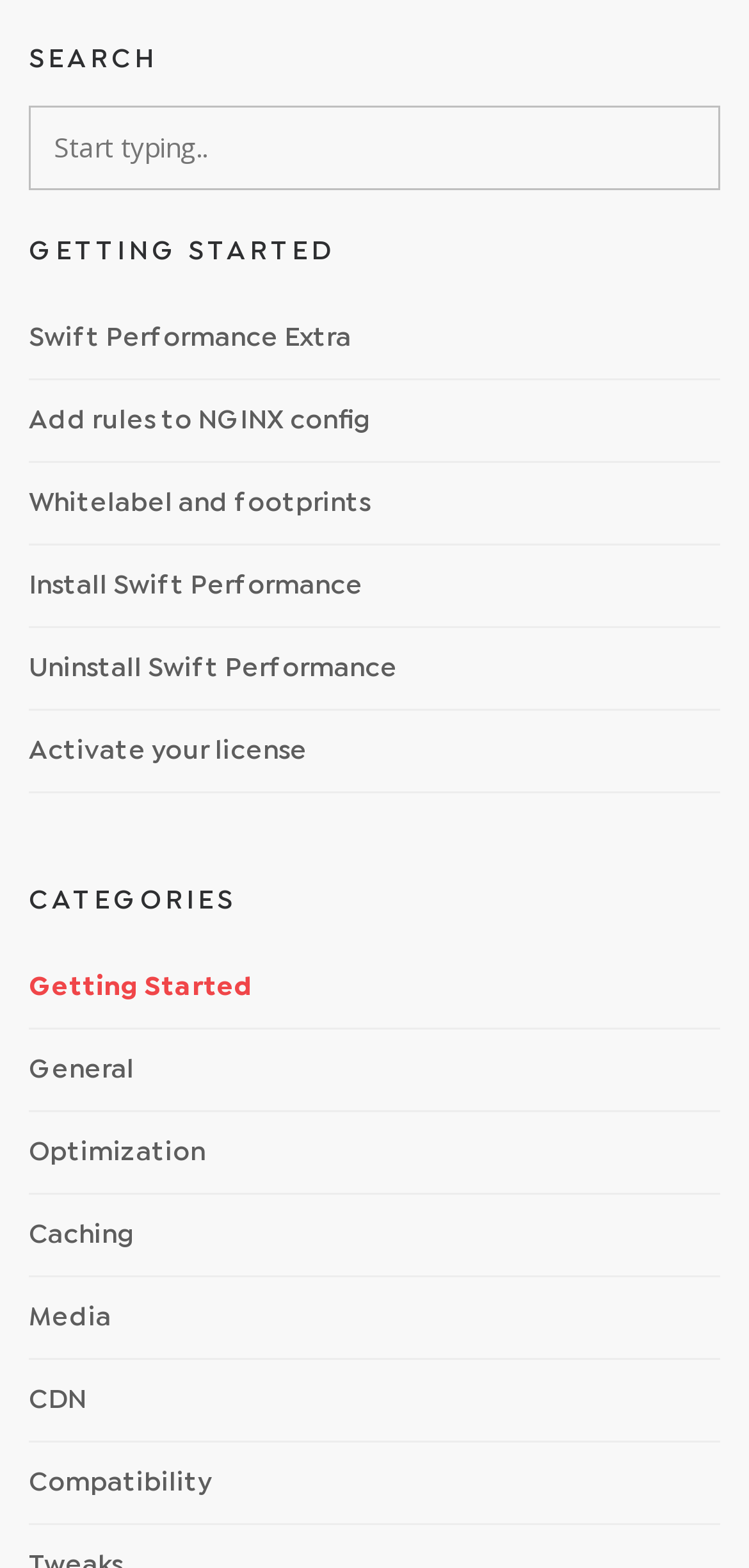Predict the bounding box coordinates for the UI element described as: "Getting Started". The coordinates should be four float numbers between 0 and 1, presented as [left, top, right, bottom].

[0.038, 0.603, 0.962, 0.656]